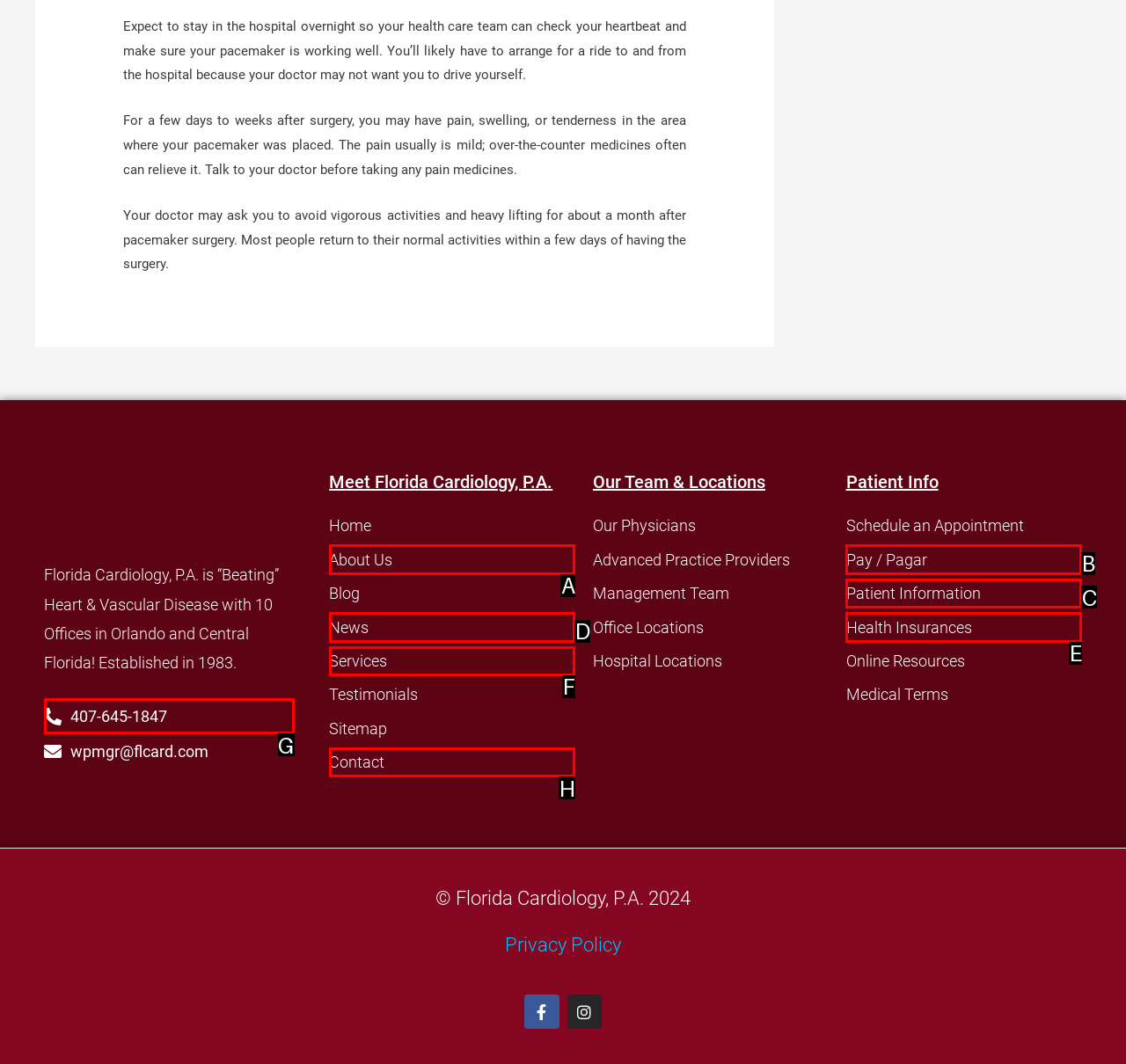Given the description: Pay / Pagar, pick the option that matches best and answer with the corresponding letter directly.

B